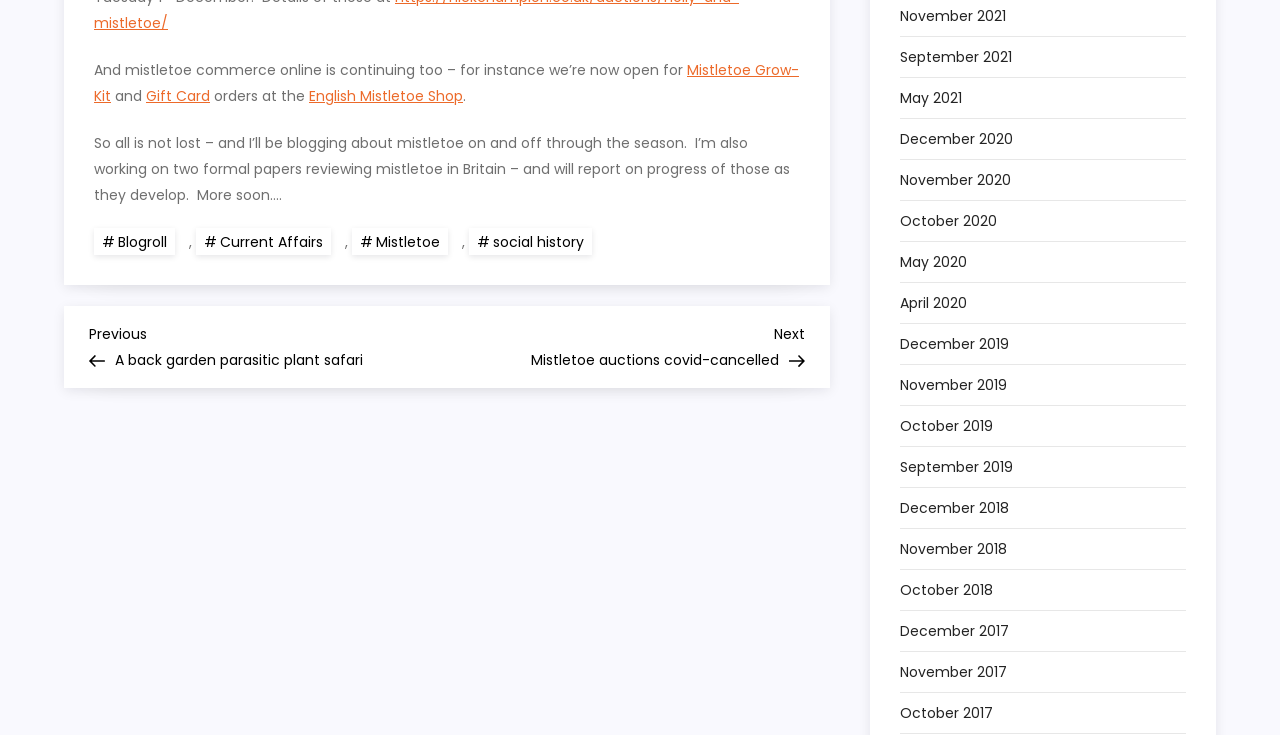Given the webpage screenshot, identify the bounding box of the UI element that matches this description: "Next PostNext Mistletoe auctions covid-cancelled".

[0.349, 0.437, 0.629, 0.504]